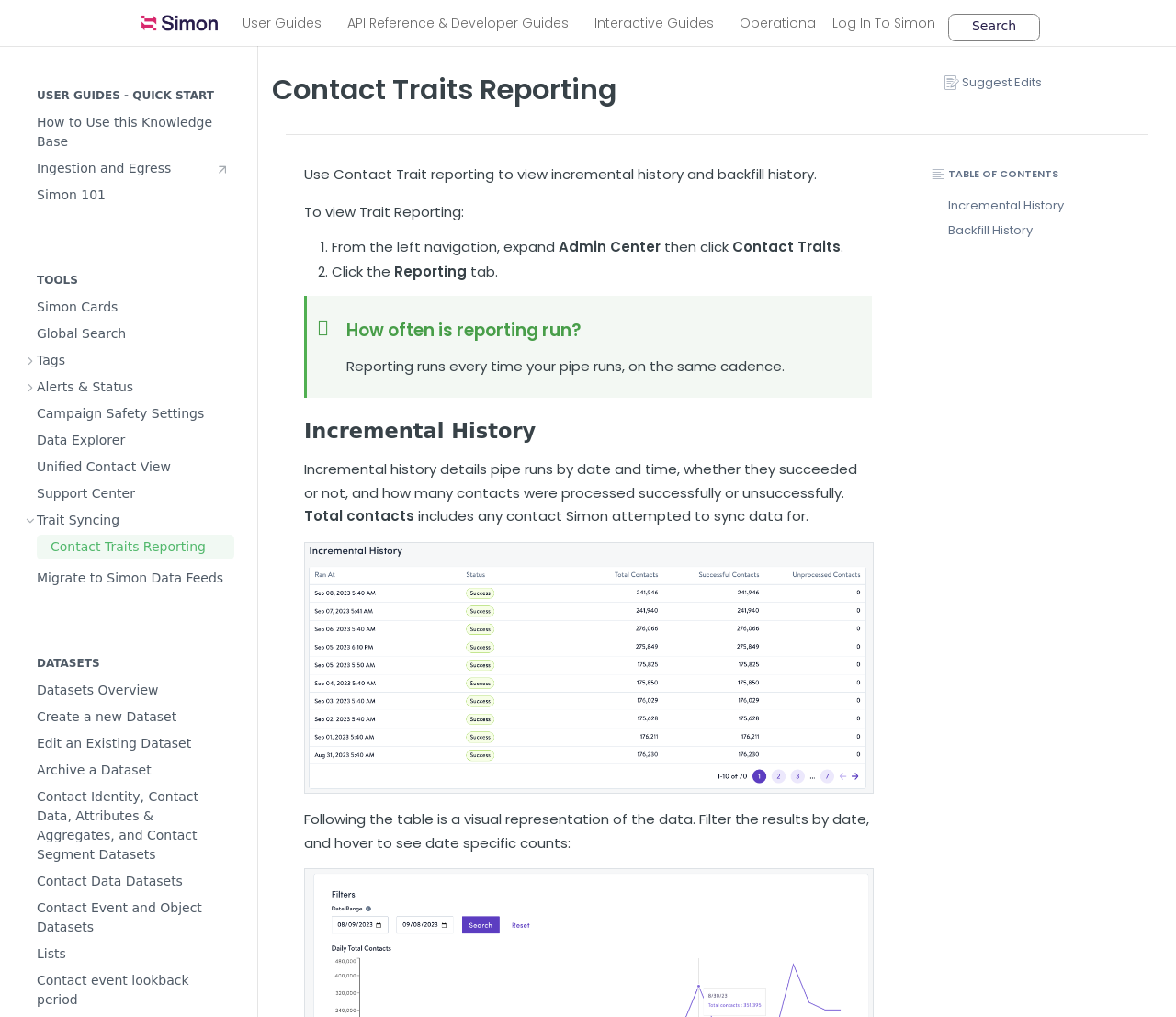Give a one-word or one-phrase response to the question: 
What is the name of the feature that provides a visual representation of the data?

Incremental History